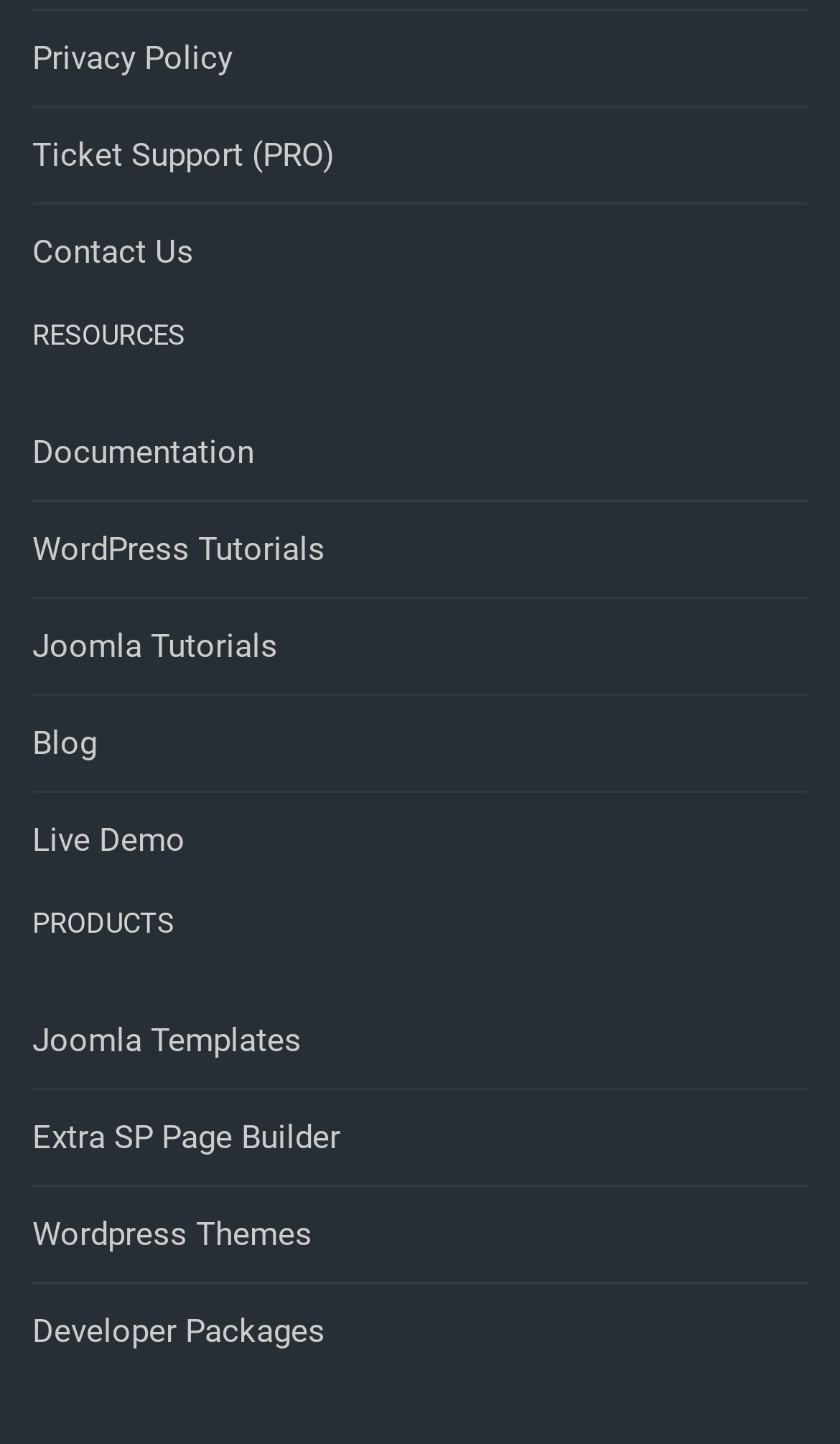Please identify the coordinates of the bounding box that should be clicked to fulfill this instruction: "View privacy policy".

[0.038, 0.006, 0.962, 0.073]